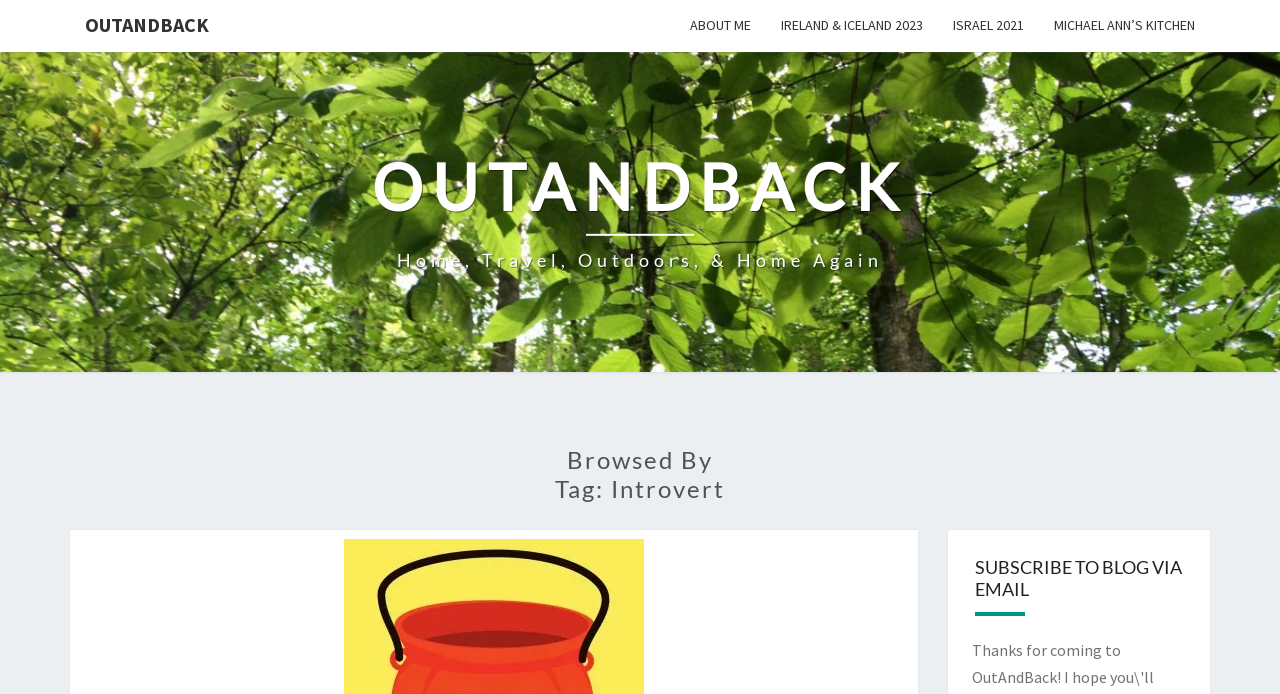Create a full and detailed caption for the entire webpage.

The webpage is titled "introvert Archives - OutAndBack" and appears to be a blog or personal website. At the top left, there is a link to "OUTANDBACK", which is likely the website's logo or main navigation. To the right of this link, there are several other links, including "ABOUT ME", "IRELAND & ICELAND 2023", "ISRAEL 2021", and "MICHAEL ANN’S KITCHEN", which may be categories or tags within the website.

Below these links, there is a larger link that spans across the page, titled "OUTANDBACK Home, Travel, Outdoors, & Home Again". This link contains two headings, one with the website's title and another with a descriptive subtitle.

Further down the page, there is a heading that reads "Browsed By Tag: Introvert", indicating that the page is displaying content related to the "introvert" tag. Below this heading, there is another heading that says "SUBSCRIBE TO BLOG VIA EMAIL", which is likely a call-to-action for visitors to subscribe to the website's blog.